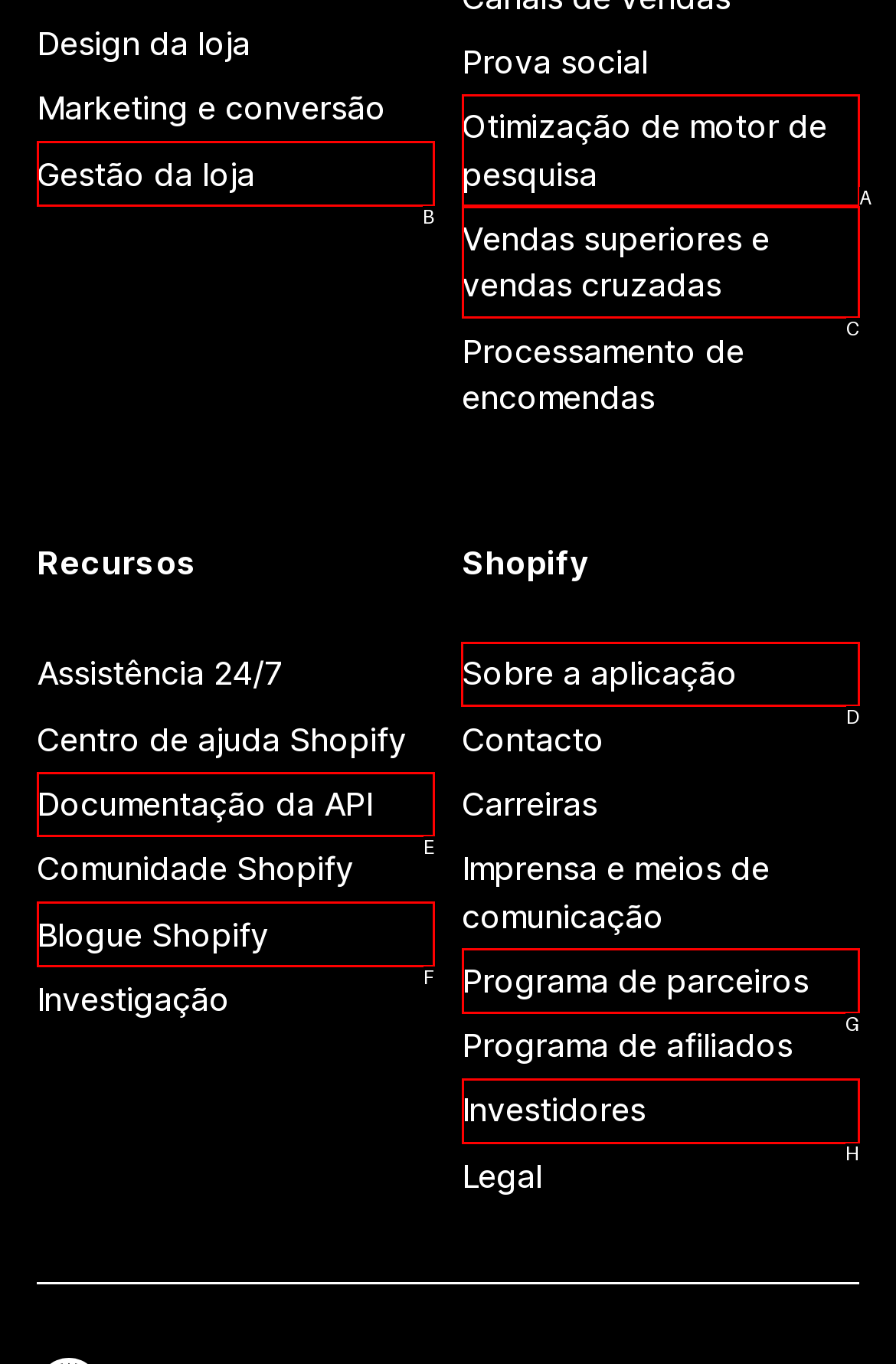Given the task: Go to 'Sobre a aplicação', point out the letter of the appropriate UI element from the marked options in the screenshot.

D